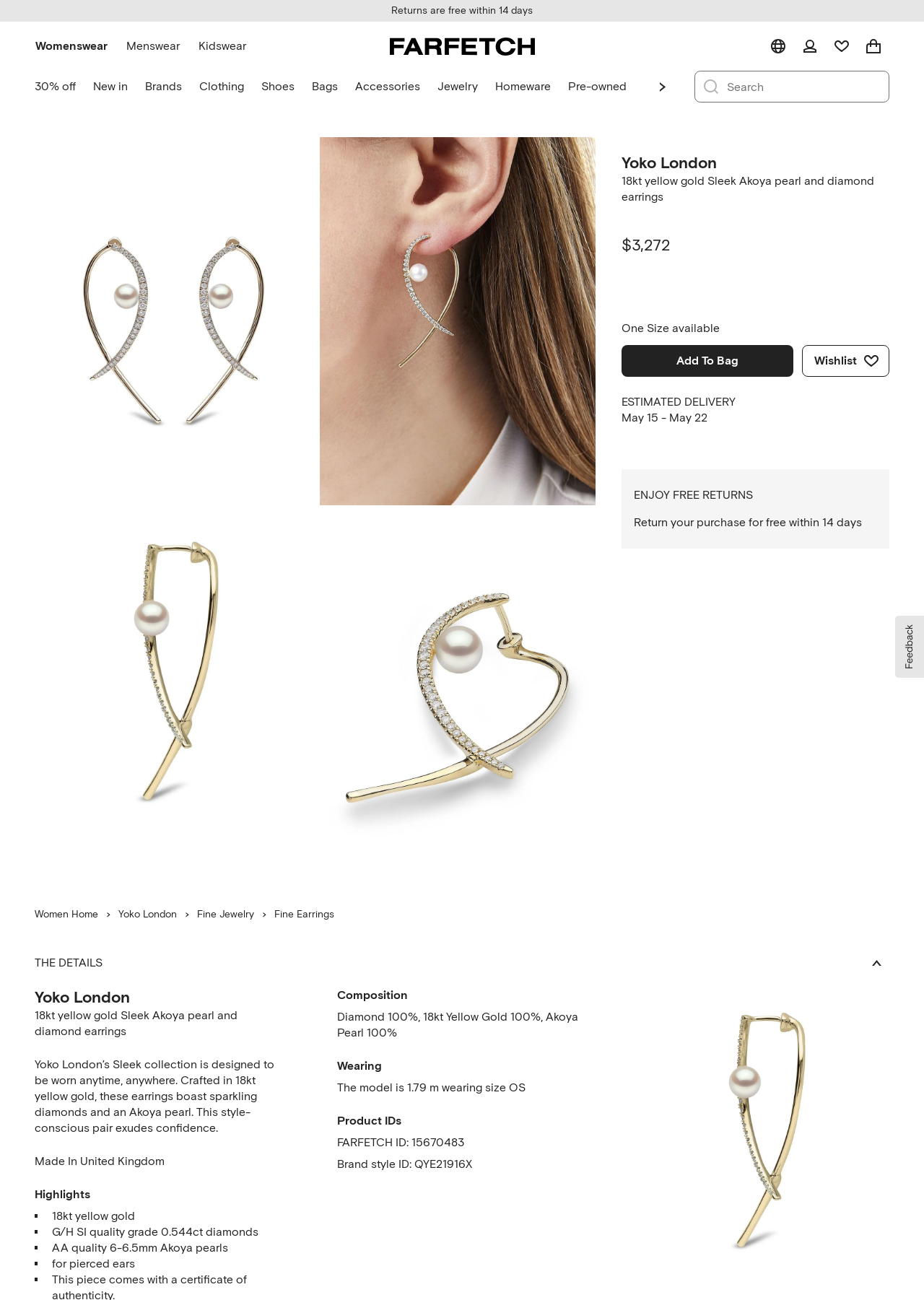Identify and provide the bounding box for the element described by: "Add To Bag".

[0.673, 0.265, 0.859, 0.29]